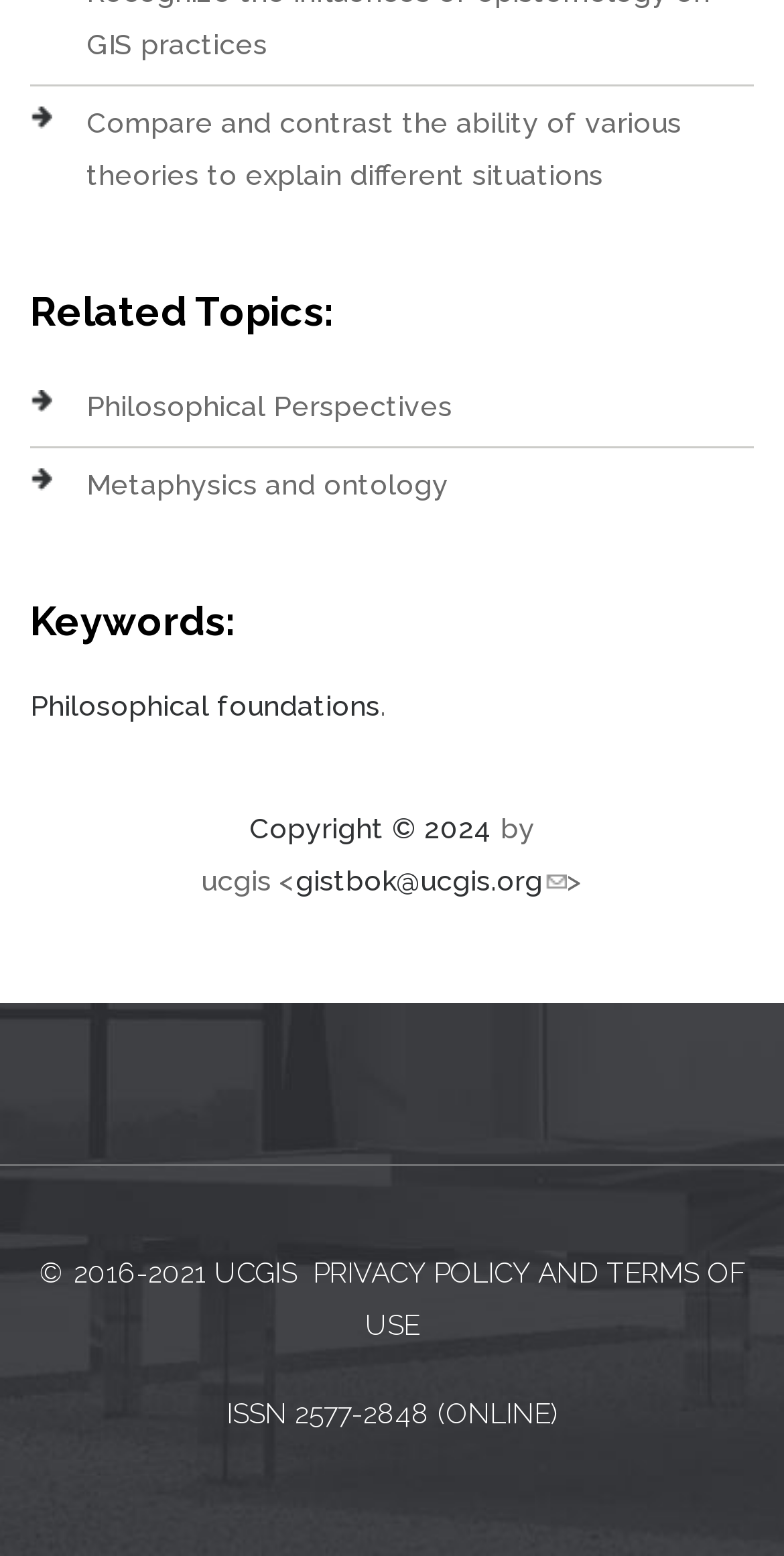What is the ISSN number?
Answer the question with a detailed and thorough explanation.

The ISSN number is mentioned at the bottom of the webpage, stating 'ISSN 2577-2848 (ONLINE)', which is the International Standard Serial Number for the online publication.